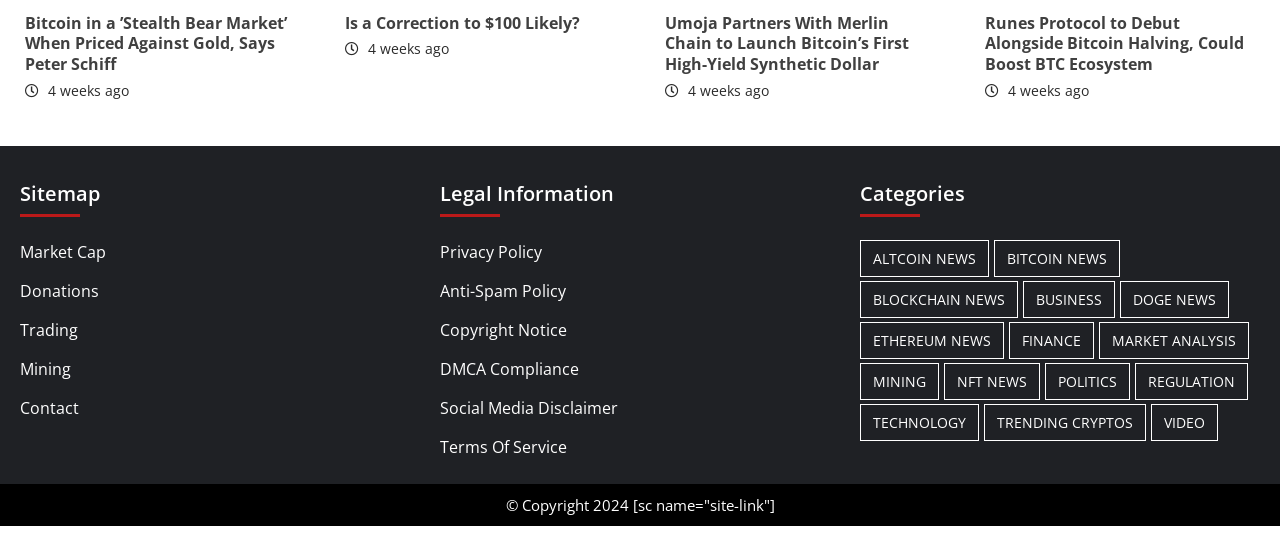Please identify the bounding box coordinates of the area that needs to be clicked to follow this instruction: "Learn about Market Analysis".

[0.859, 0.579, 0.976, 0.646]